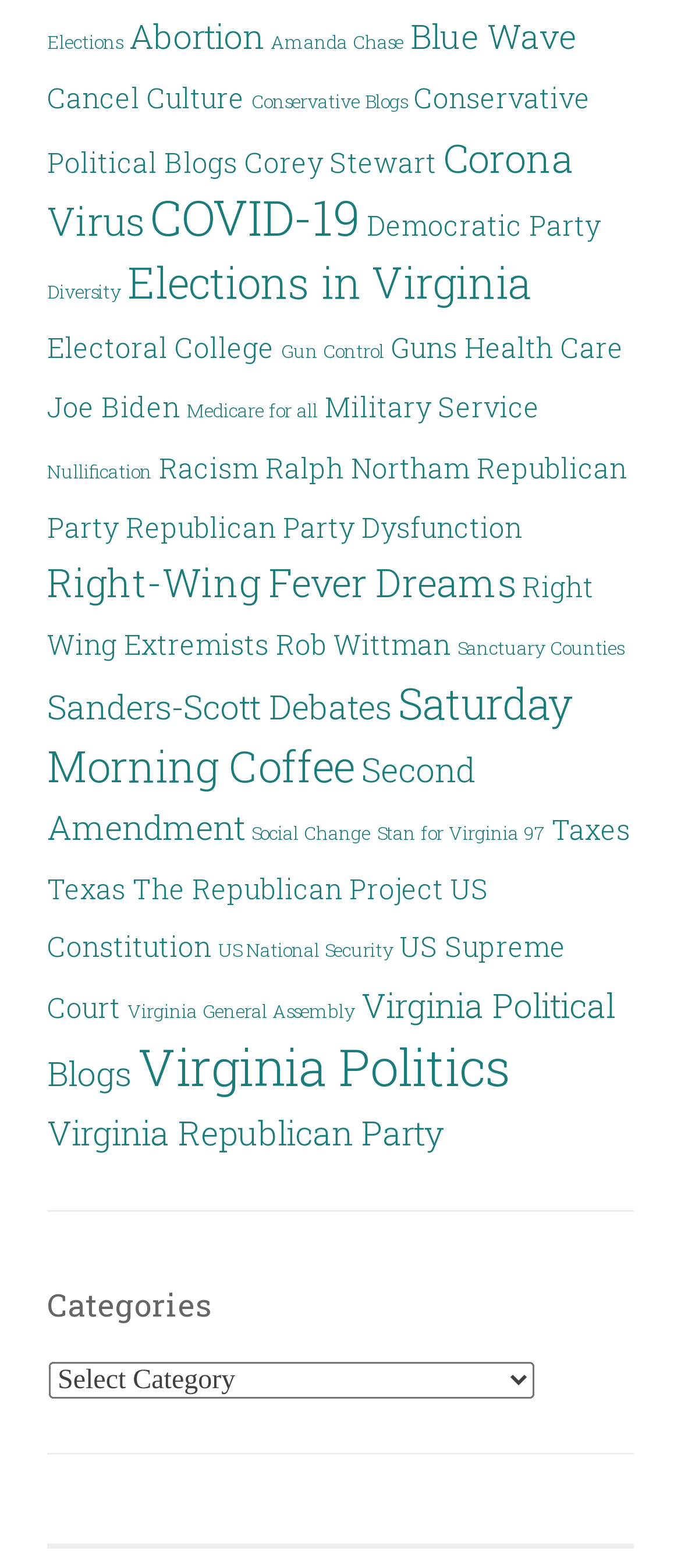Please identify the bounding box coordinates of the clickable area that will fulfill the following instruction: "Learn about Right-Wing Fever Dreams". The coordinates should be in the format of four float numbers between 0 and 1, i.e., [left, top, right, bottom].

[0.069, 0.356, 0.756, 0.388]